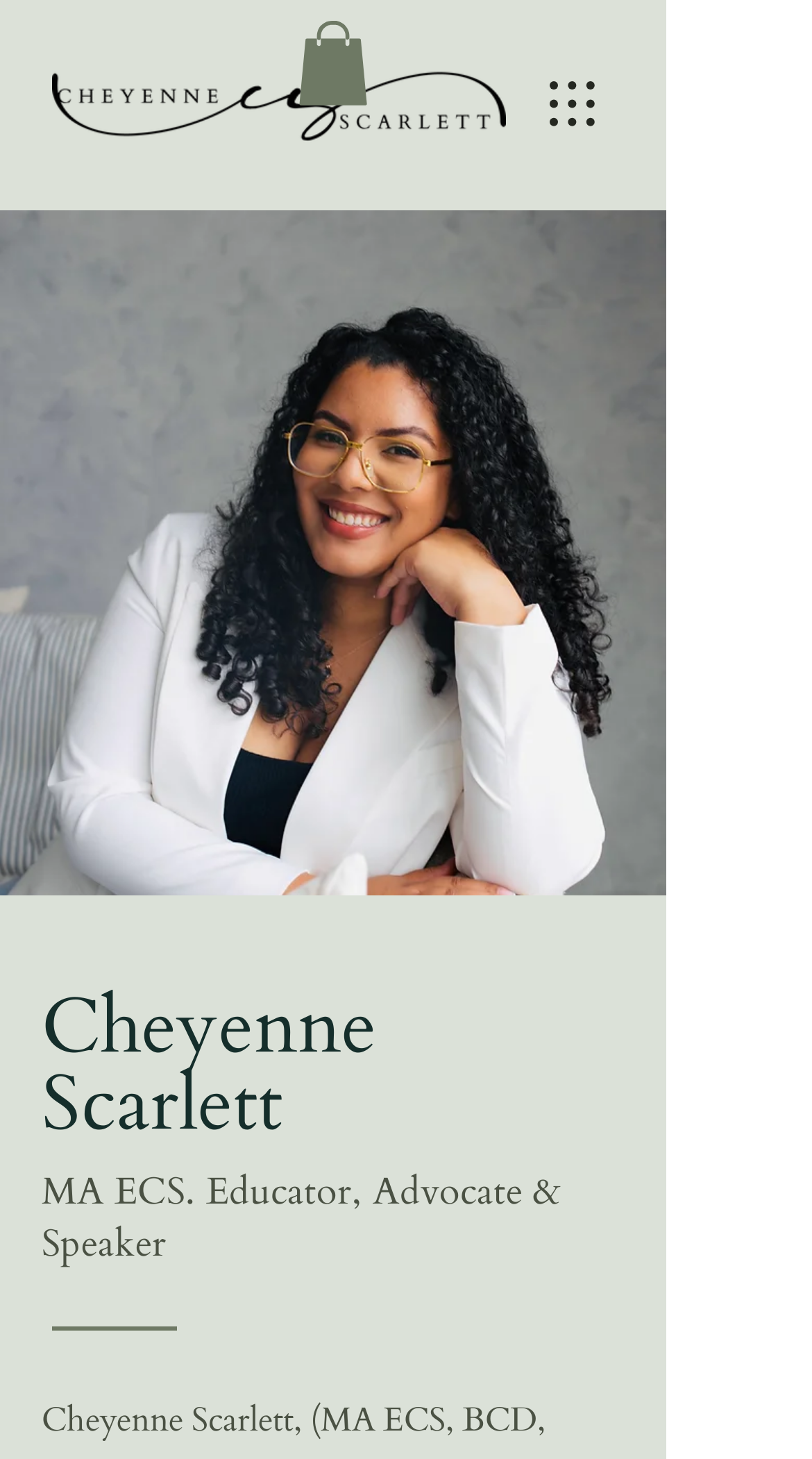What is the name of the person on the webpage?
Answer the question with as much detail as possible.

I found a heading element that contains the text 'Cheyenne Scarlett' which is likely the name of the person featured on the webpage.